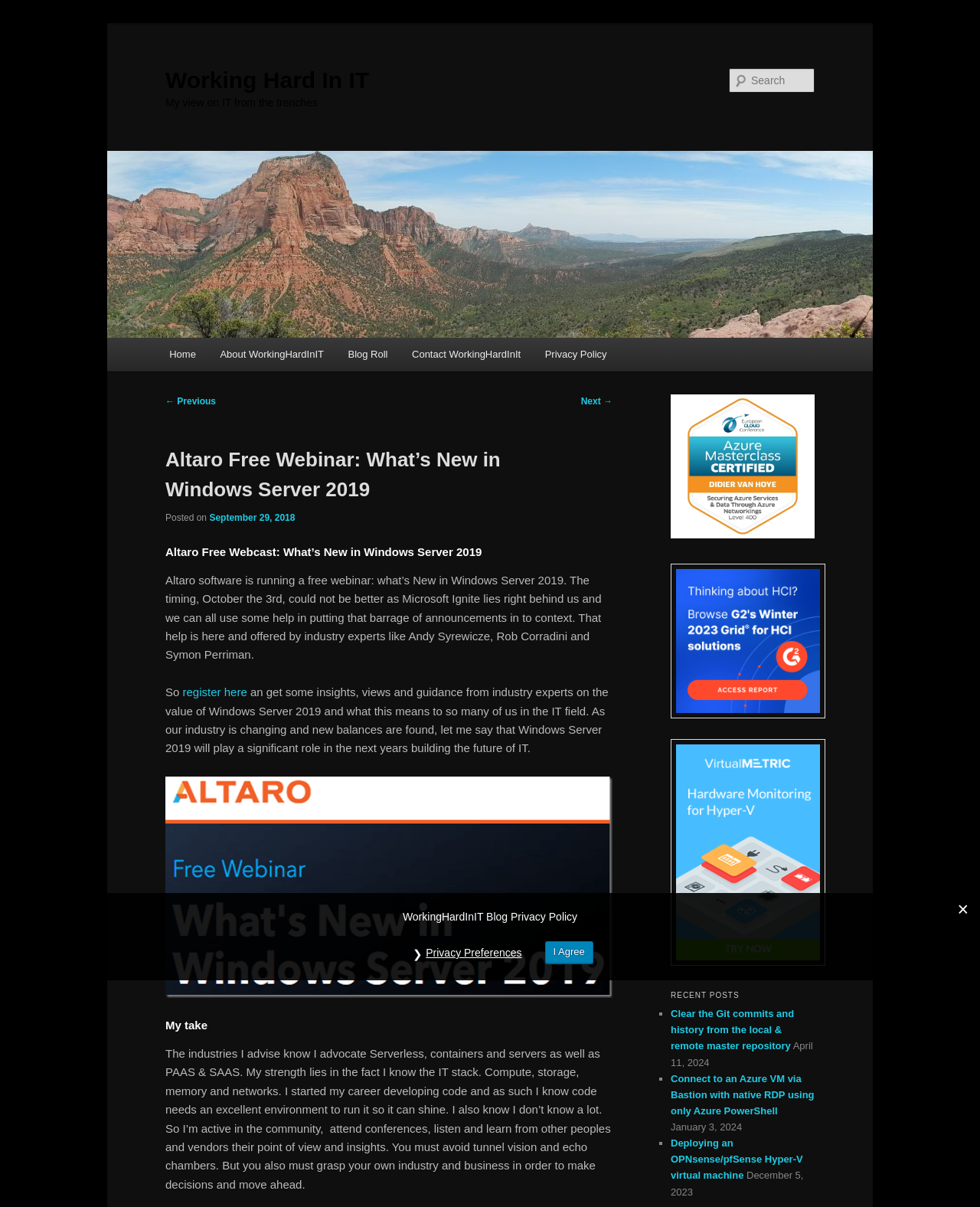Provide the bounding box coordinates of the area you need to click to execute the following instruction: "Go to the home page".

[0.16, 0.28, 0.212, 0.307]